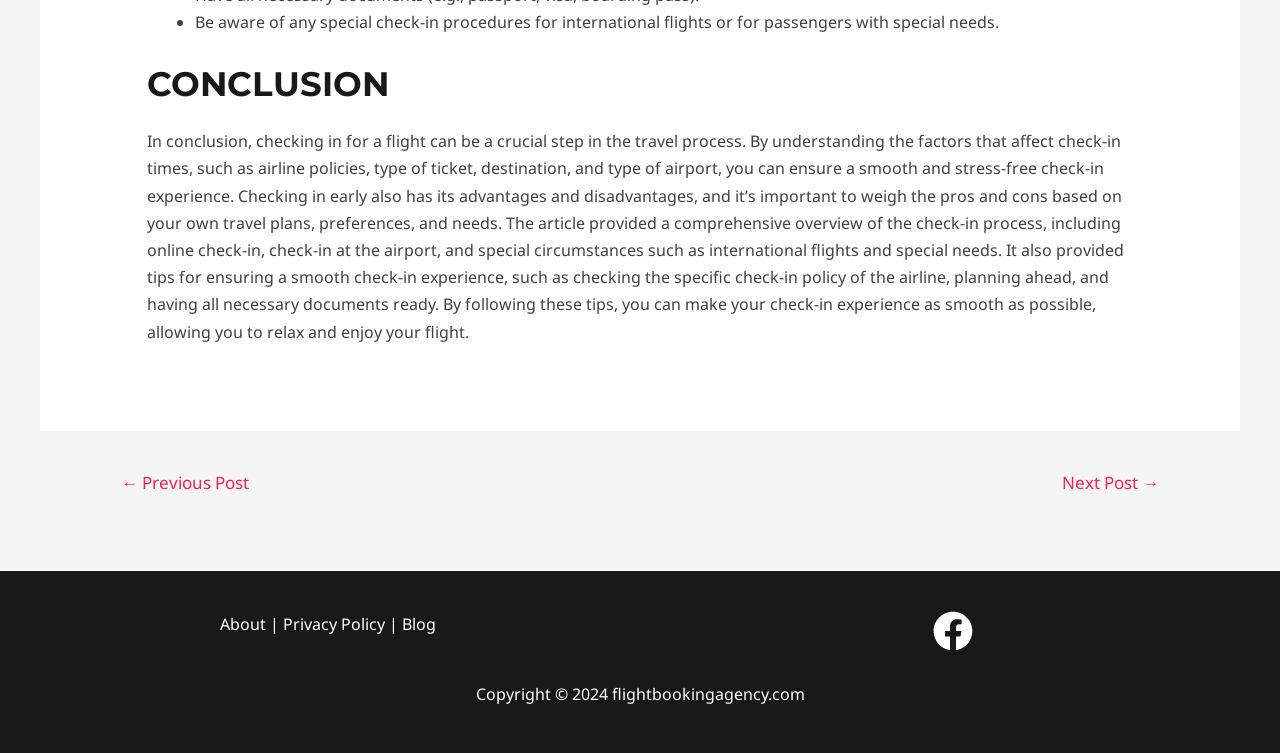Locate the bounding box of the user interface element based on this description: "Instagram".

None